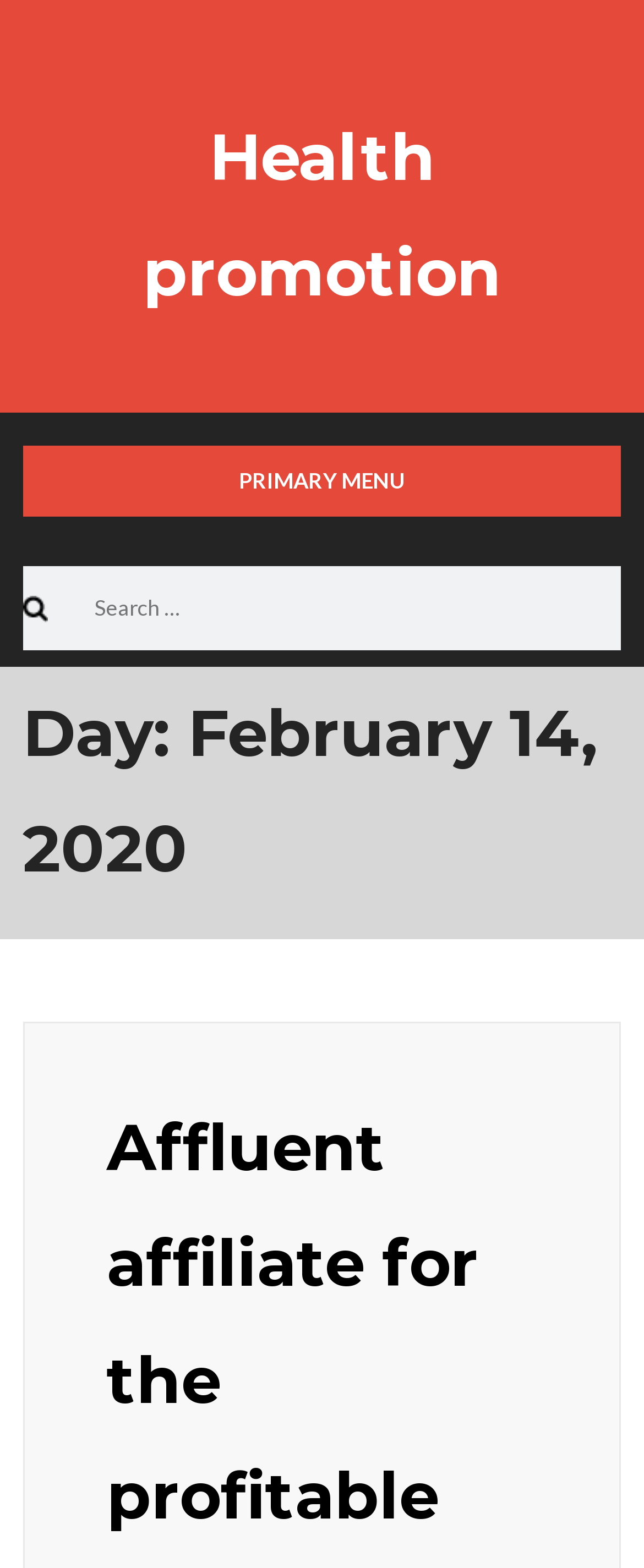Identify the bounding box coordinates for the UI element described as: "parent_node: Search for: value="Search"".

[0.035, 0.38, 0.073, 0.397]